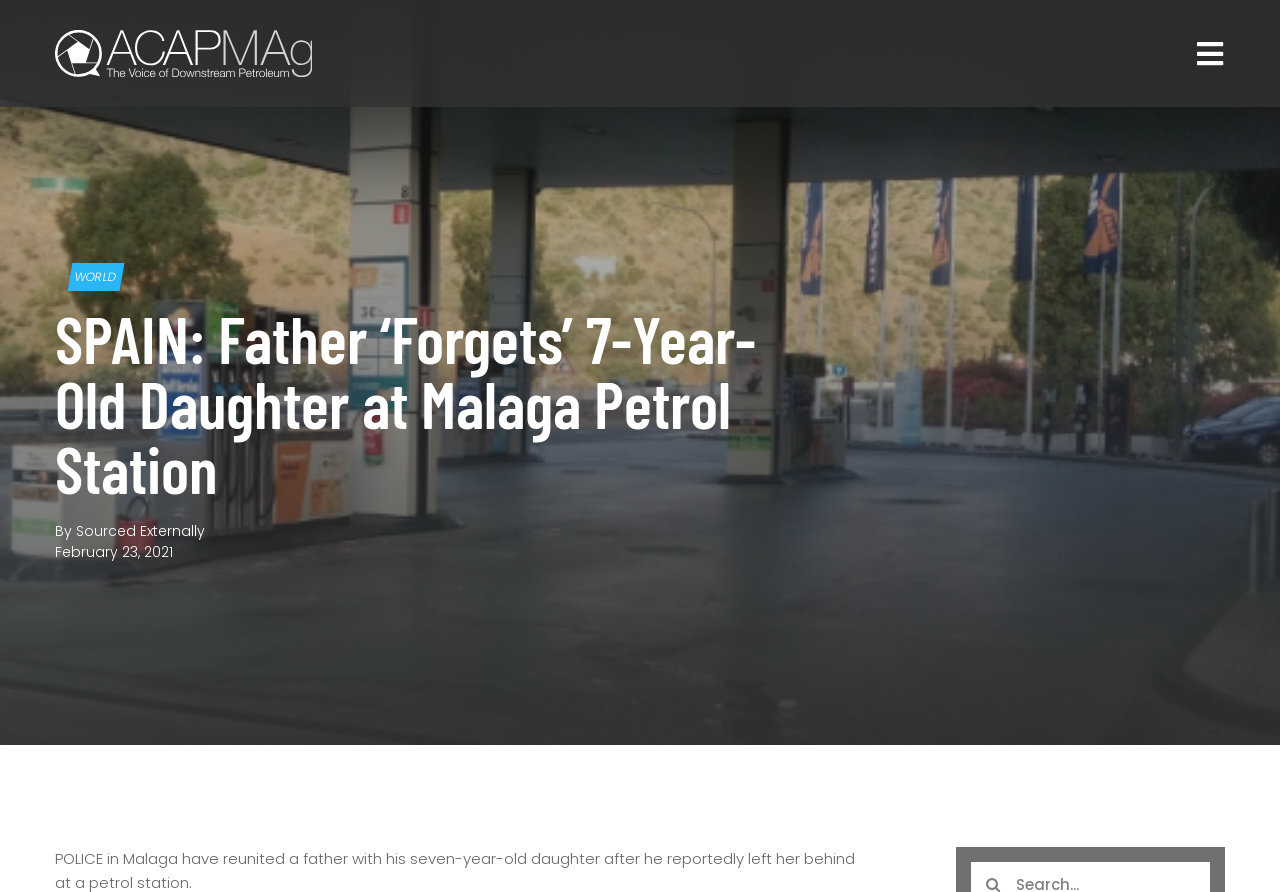Determine the bounding box for the HTML element described here: "RECENT POSTS". The coordinates should be given as [left, top, right, bottom] with each number being a float between 0 and 1.

[0.0, 0.162, 1.0, 0.224]